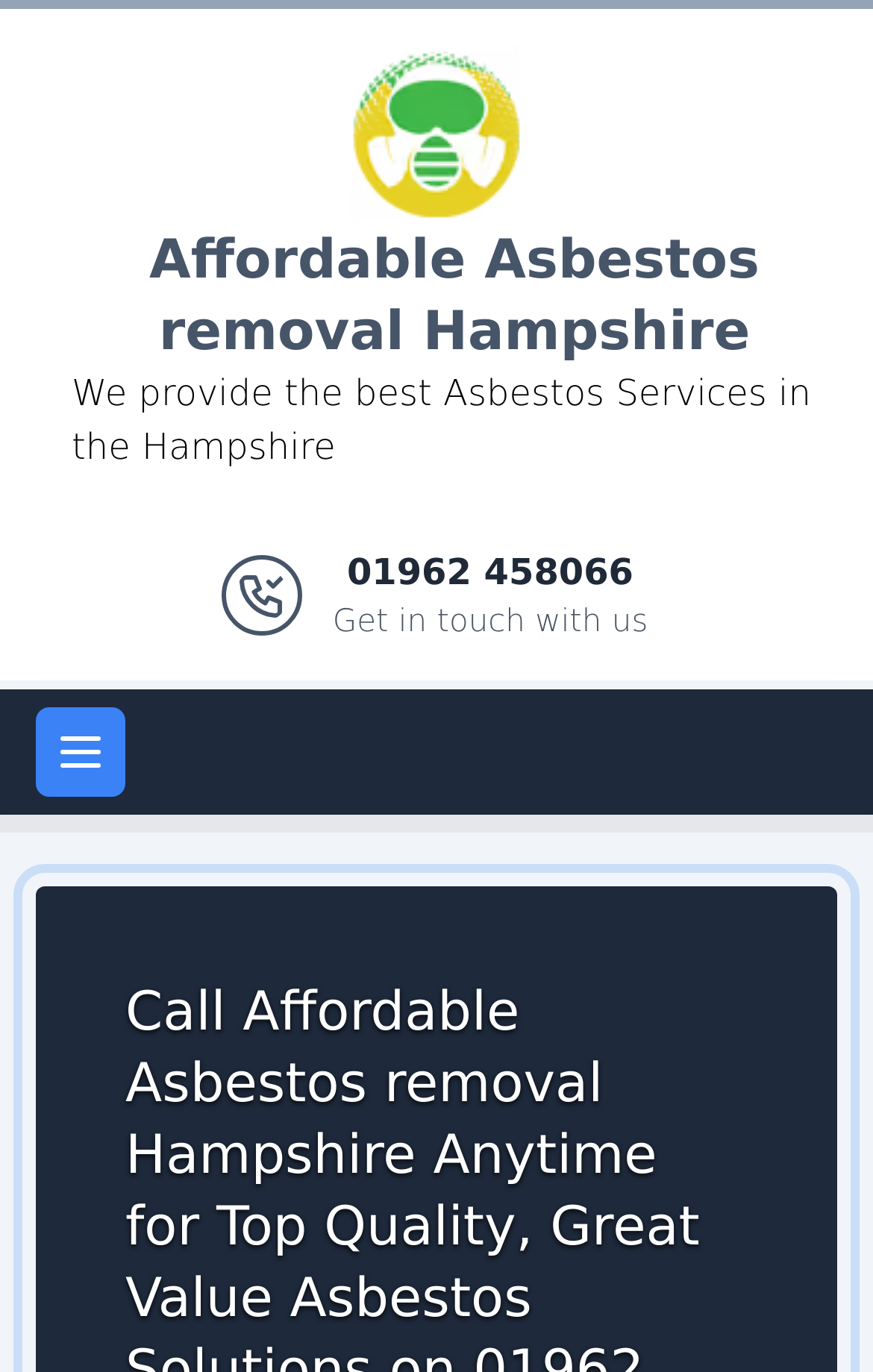Generate a thorough description of the webpage.

The webpage is about asbestos waste disposal in Hampshire, with a focus on Affordable Asbestos removal services. At the top of the page, there is a banner that spans the entire width, containing the site header. Within this banner, there is a logo of Affordable Asbestos removal Hampshire, accompanied by a link to the company's website. Below the logo, there is a link to the company's name, followed by a brief description of their services, stating that they provide the best asbestos services in Hampshire.

To the right of the company description, there is an image, and below it, a call-to-action link to get in touch with the company, along with their phone number. On the top-right corner, there is a button to open the main menu.

The main content of the page appears to be below the banner, although the exact details are not provided in the accessibility tree.